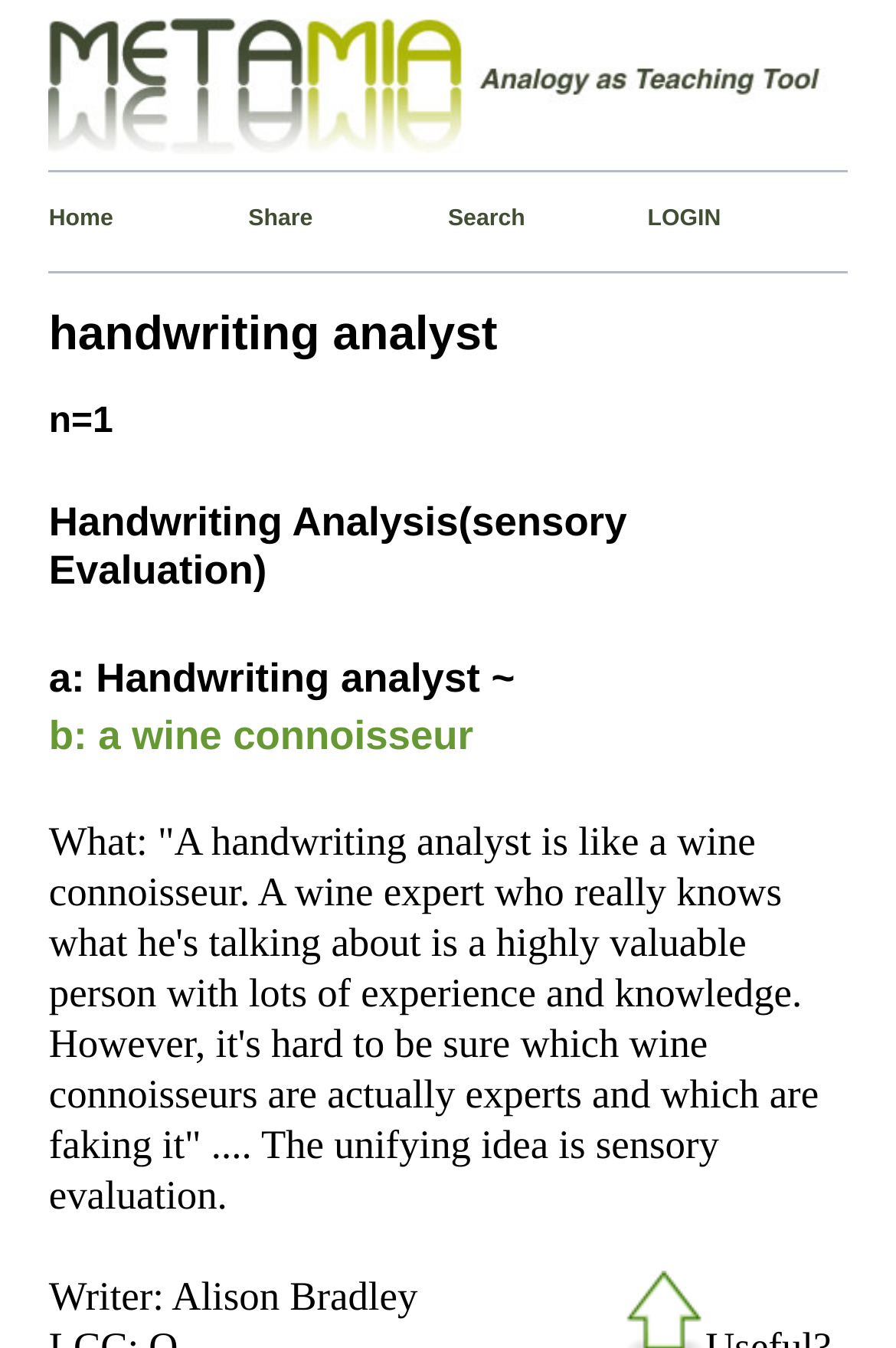Answer the following in one word or a short phrase: 
How many links are present in the top navigation bar?

4